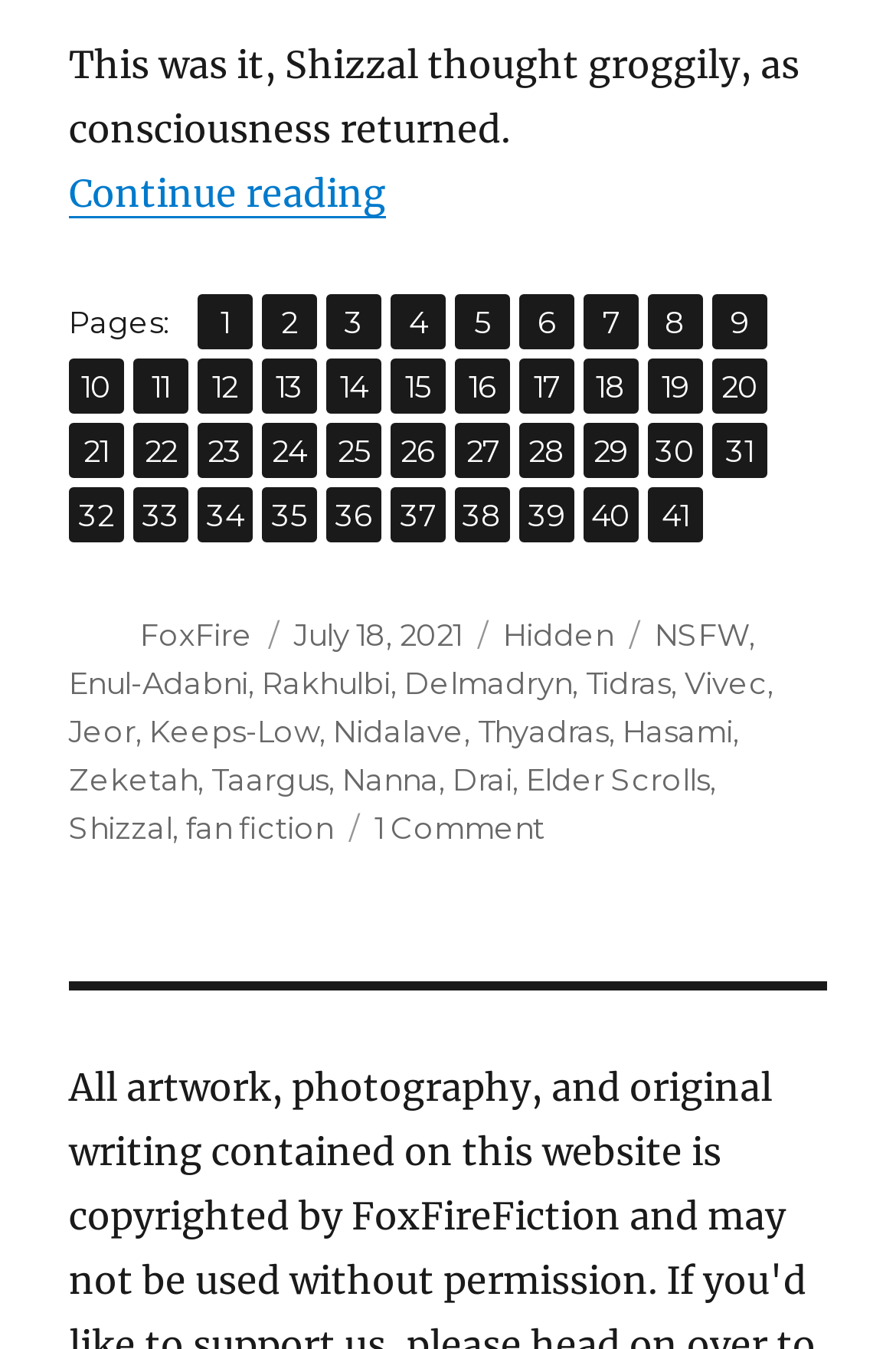From the given element description: "July 18, 2021May 23, 2022", find the bounding box for the UI element. Provide the coordinates as four float numbers between 0 and 1, in the order [left, top, right, bottom].

[0.328, 0.456, 0.515, 0.483]